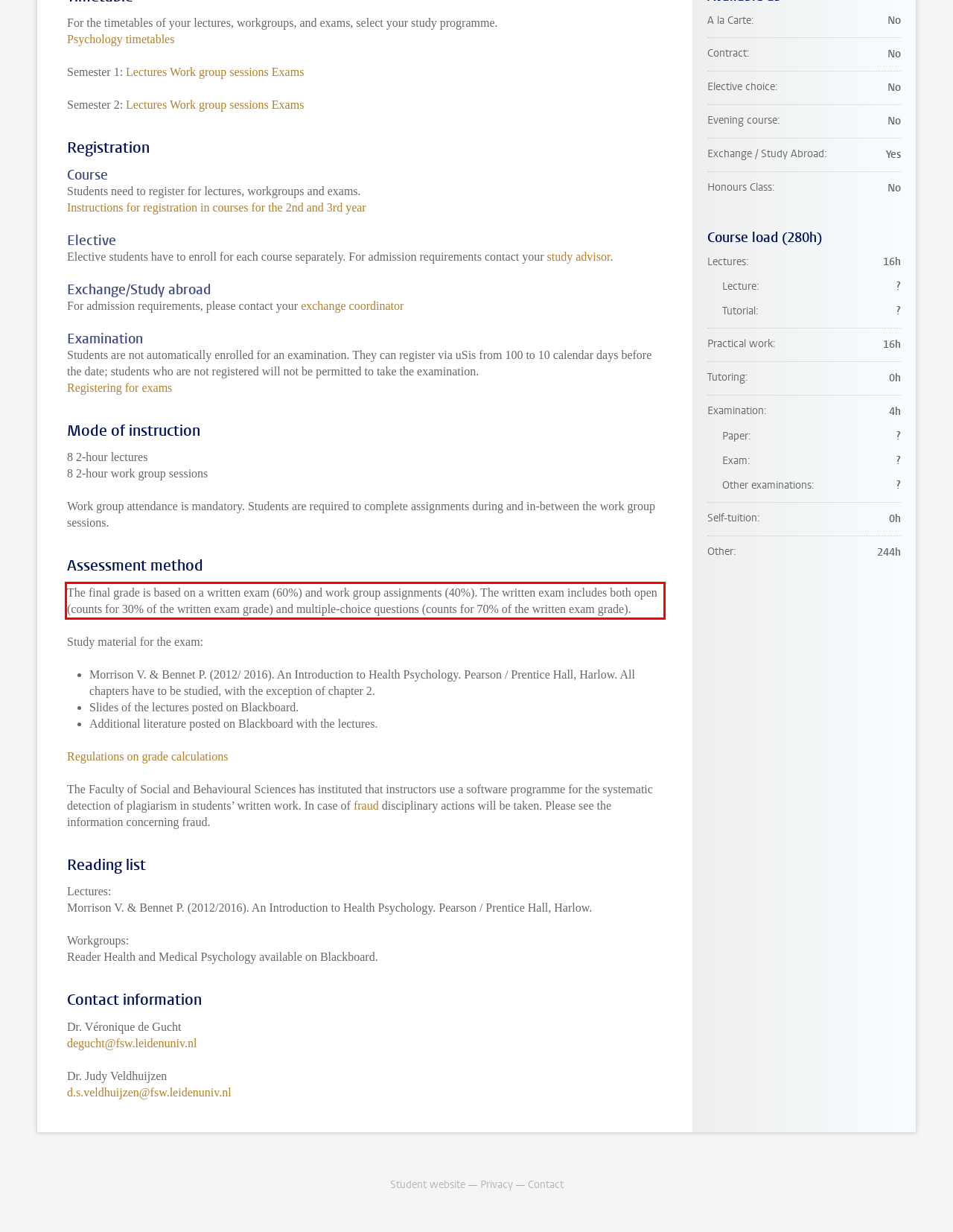Please extract the text content within the red bounding box on the webpage screenshot using OCR.

The final grade is based on a written exam (60%) and work group assignments (40%). The written exam includes both open (counts for 30% of the written exam grade) and multiple-choice questions (counts for 70% of the written exam grade).